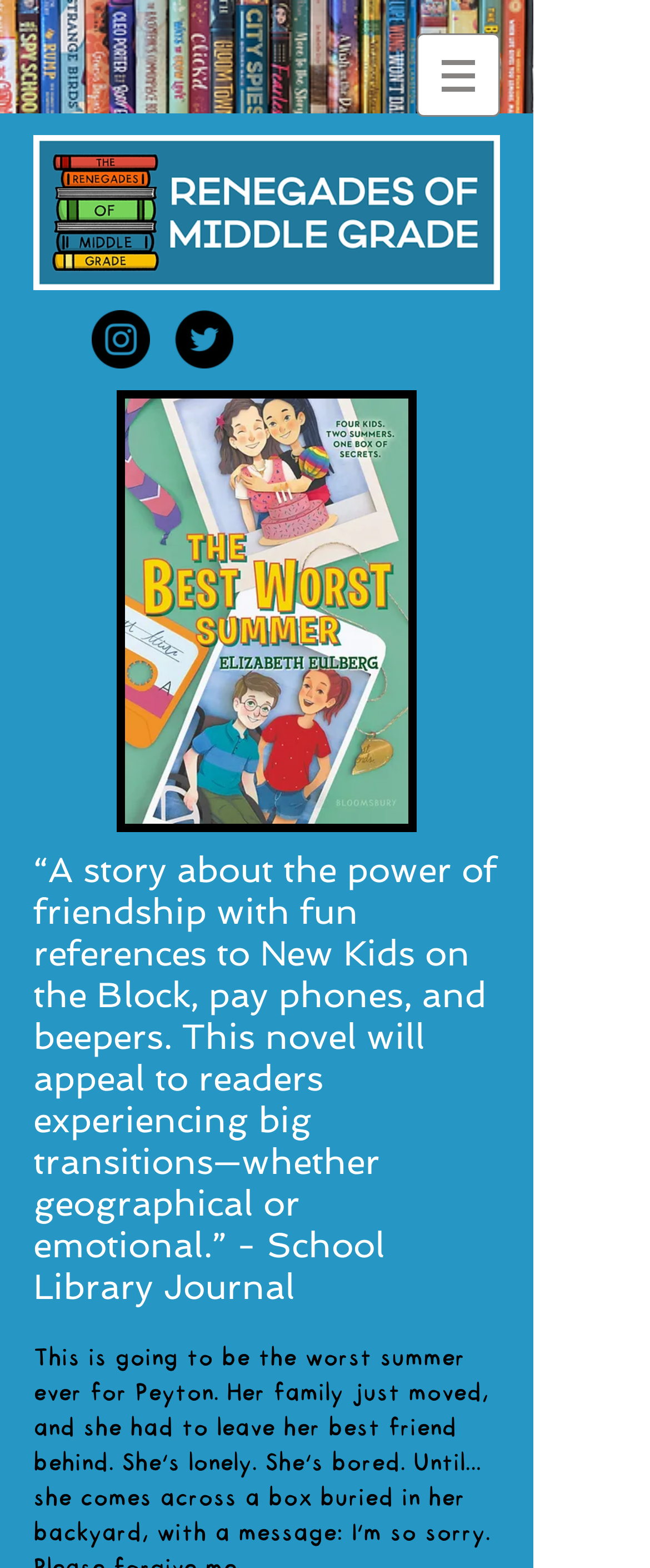Based on the image, provide a detailed response to the question:
How many social media links are there?

I can see a list of social media links under the 'Social Bar' section, which includes links to Instagram and Twitter, so there are 2 social media links.